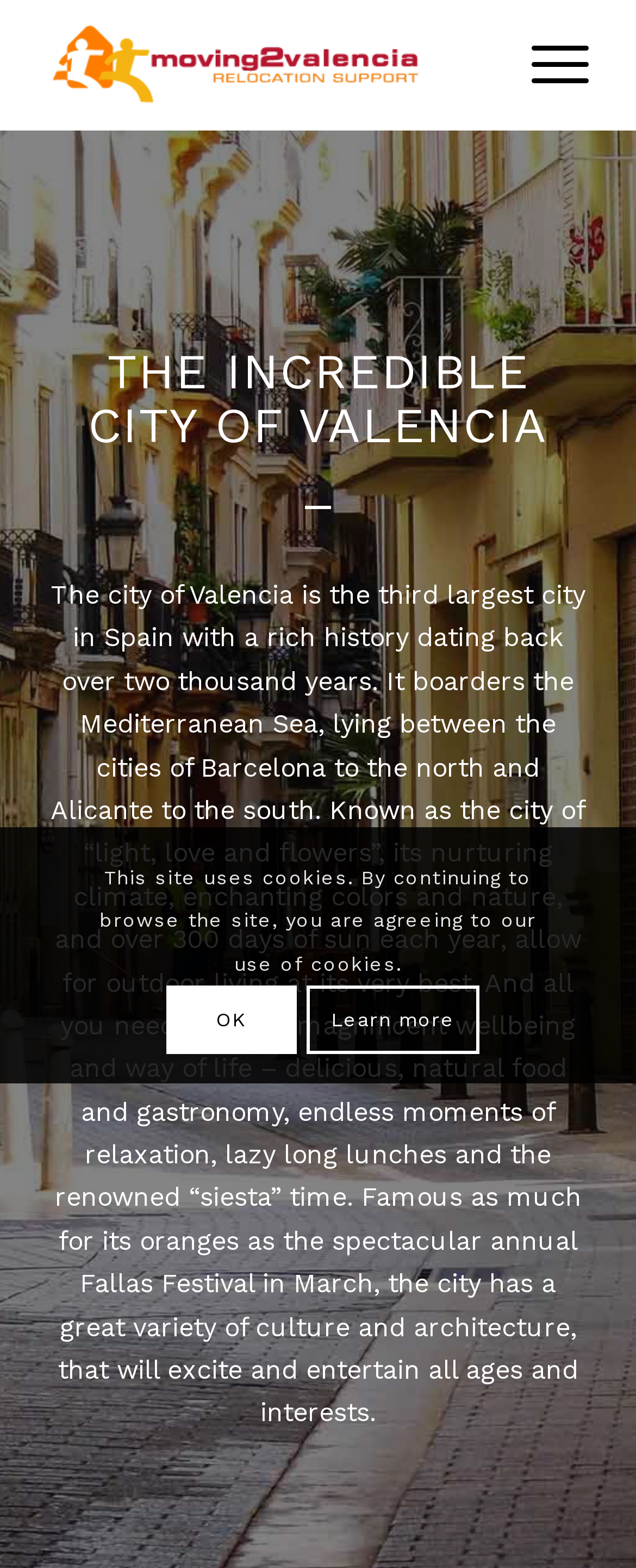What is Valencia famous for?
Using the image, provide a detailed and thorough answer to the question.

The webpage mentions that Valencia is famous for its oranges as well as the spectacular annual Fallas Festival in March, which suggests that these are two of the city's notable attractions.